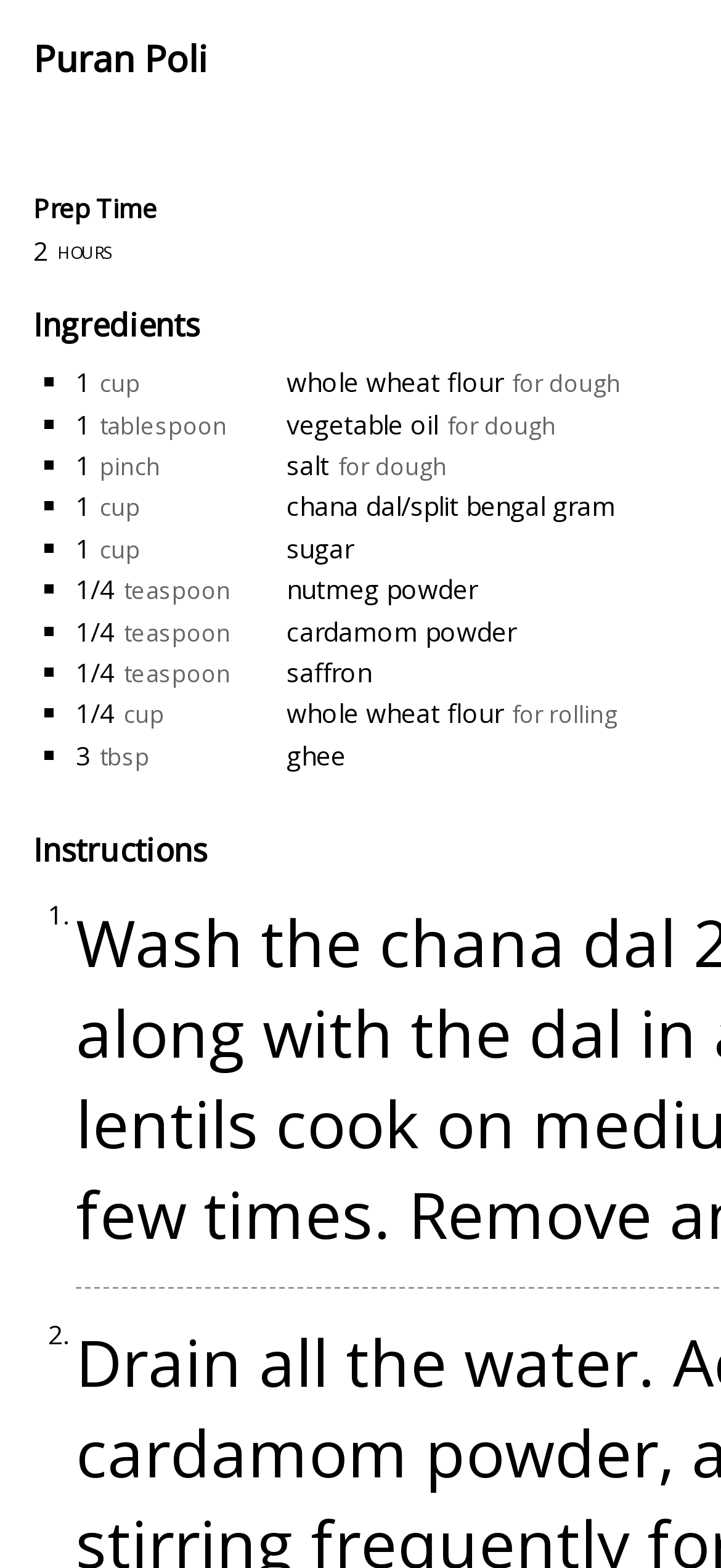Locate the bounding box coordinates of the element's region that should be clicked to carry out the following instruction: "click the link 'salt'". The coordinates need to be four float numbers between 0 and 1, i.e., [left, top, right, bottom].

[0.397, 0.285, 0.456, 0.308]